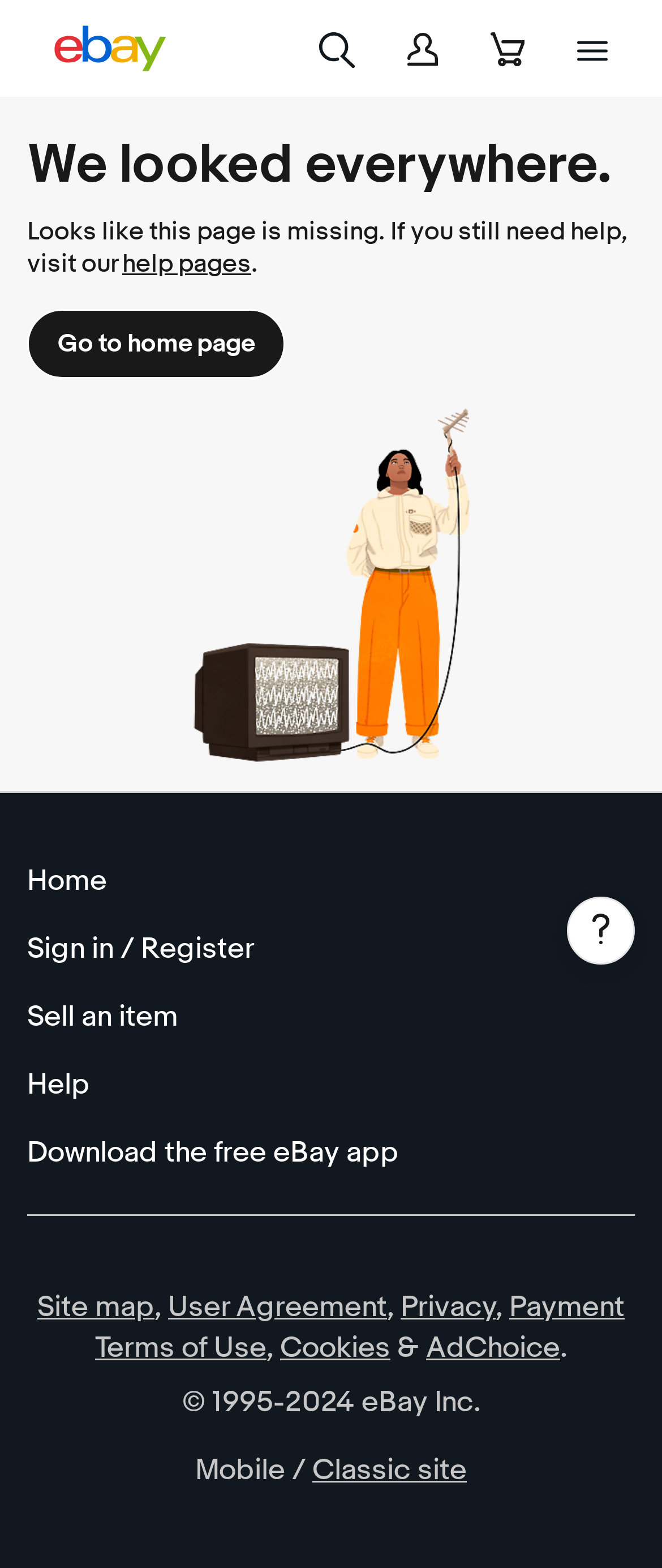Provide the bounding box for the UI element matching this description: "Accept All".

None